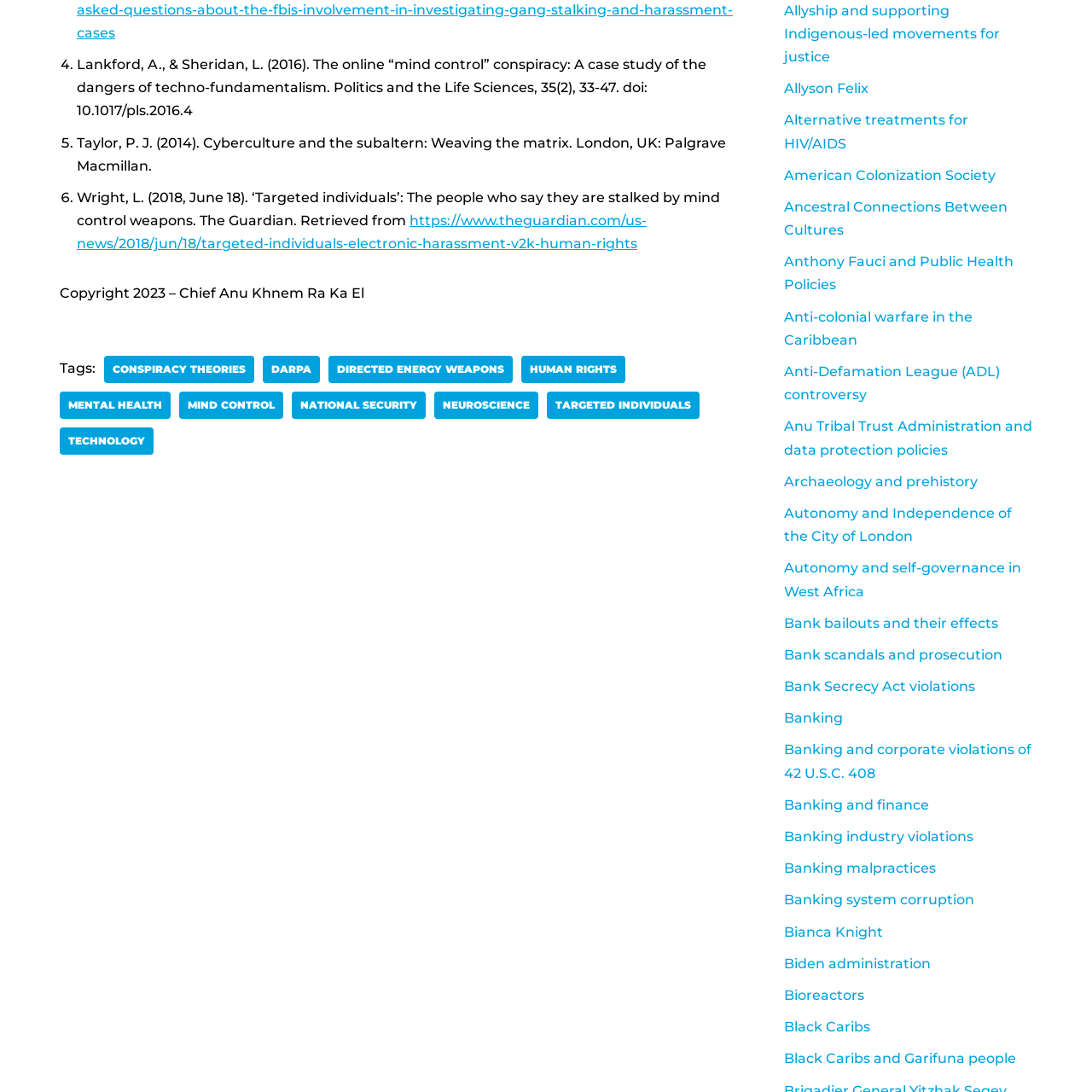Given the element description Bank scandals and prosecution, specify the bounding box coordinates of the corresponding UI element in the format (top-left x, top-left y, bottom-right x, bottom-right y). All values must be between 0 and 1.

[0.718, 0.592, 0.918, 0.607]